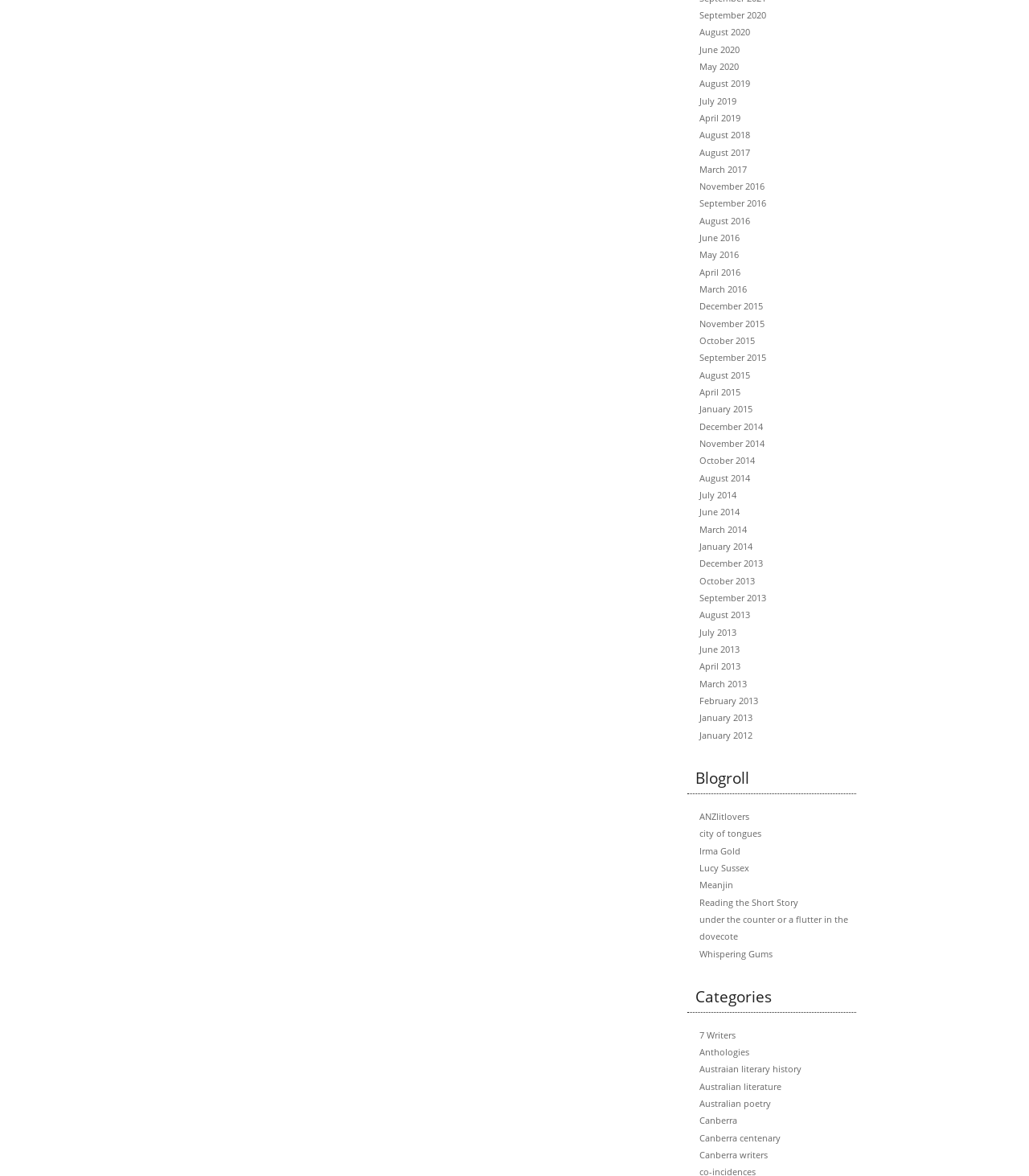Kindly determine the bounding box coordinates for the area that needs to be clicked to execute this instruction: "Go to ANZlitlovers".

[0.68, 0.69, 0.728, 0.699]